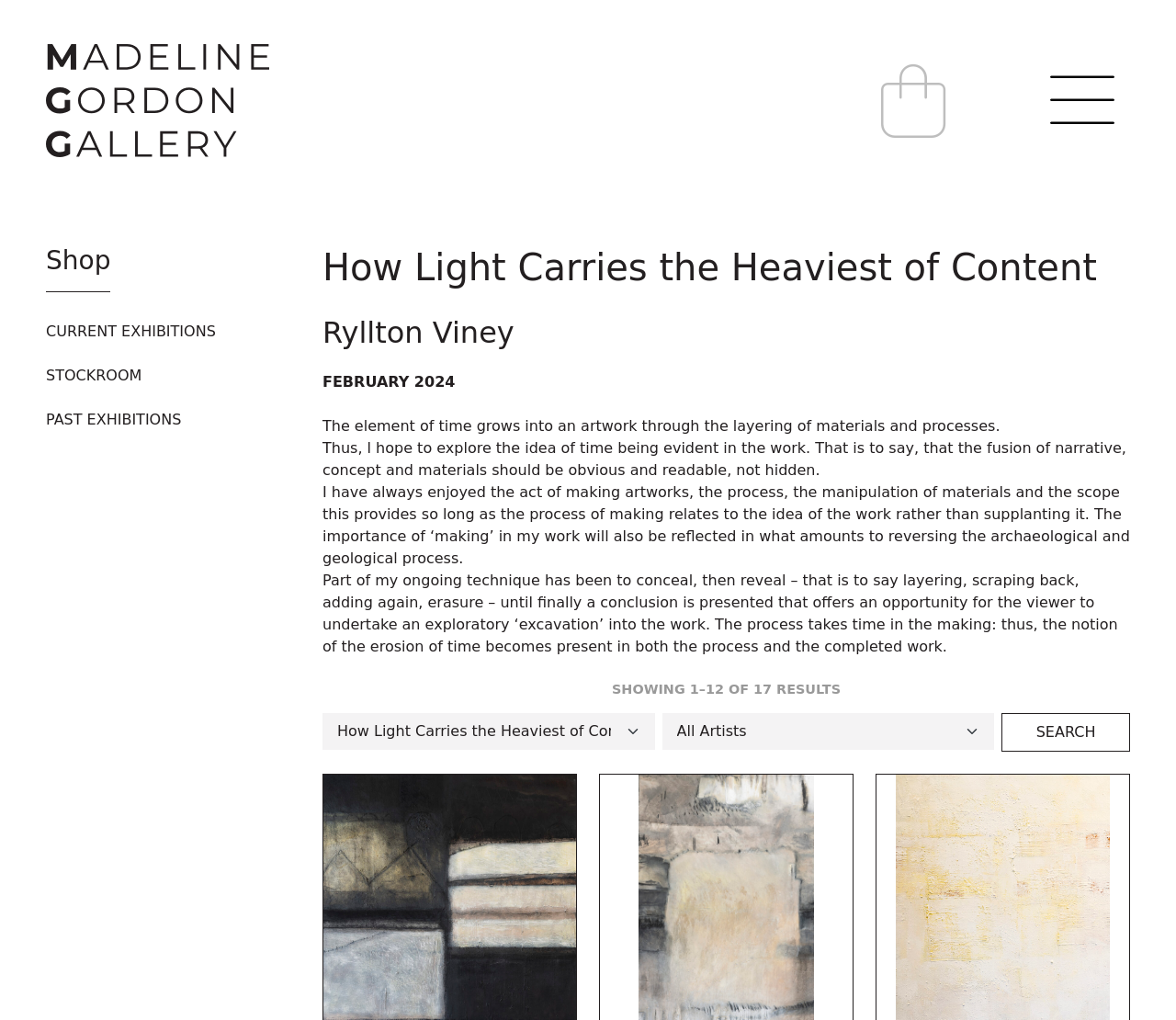Create an in-depth description of the webpage, covering main sections.

The webpage appears to be an art gallery website, specifically showcasing the "How Light Carries the Heaviest of Content" exhibition by Ryllton Viney. At the top left corner, there is a link to the "Madeline Gordon Gallery" with an accompanying image. On the top right corner, there are navigation links, including a shop button and a button with an icon.

Below the navigation links, there are three main sections. The first section has three links: "CURRENT EXHIBITIONS", "STOCKROOM", and "PAST EXHIBITIONS". The second section has a heading "How Light Carries the Heaviest of Content" followed by the artist's name "Ryllton Viney" and a date "FEBRUARY 2024". This section also contains a paragraph of text describing the artist's concept of time in their artwork, which is layered and process-oriented.

The third section appears to be a search function, with two comboboxes and a search button. The search button has the text "SEARCH" on it. Above the search function, there is a text "SHOWING 1–12 OF 17 RESULTS", indicating that the webpage is displaying a limited number of results.

Throughout the webpage, there are no prominent images aside from the small gallery logo at the top left corner. The overall layout is focused on text-based content, with clear headings and concise paragraphs describing the exhibition and the artist's concept.